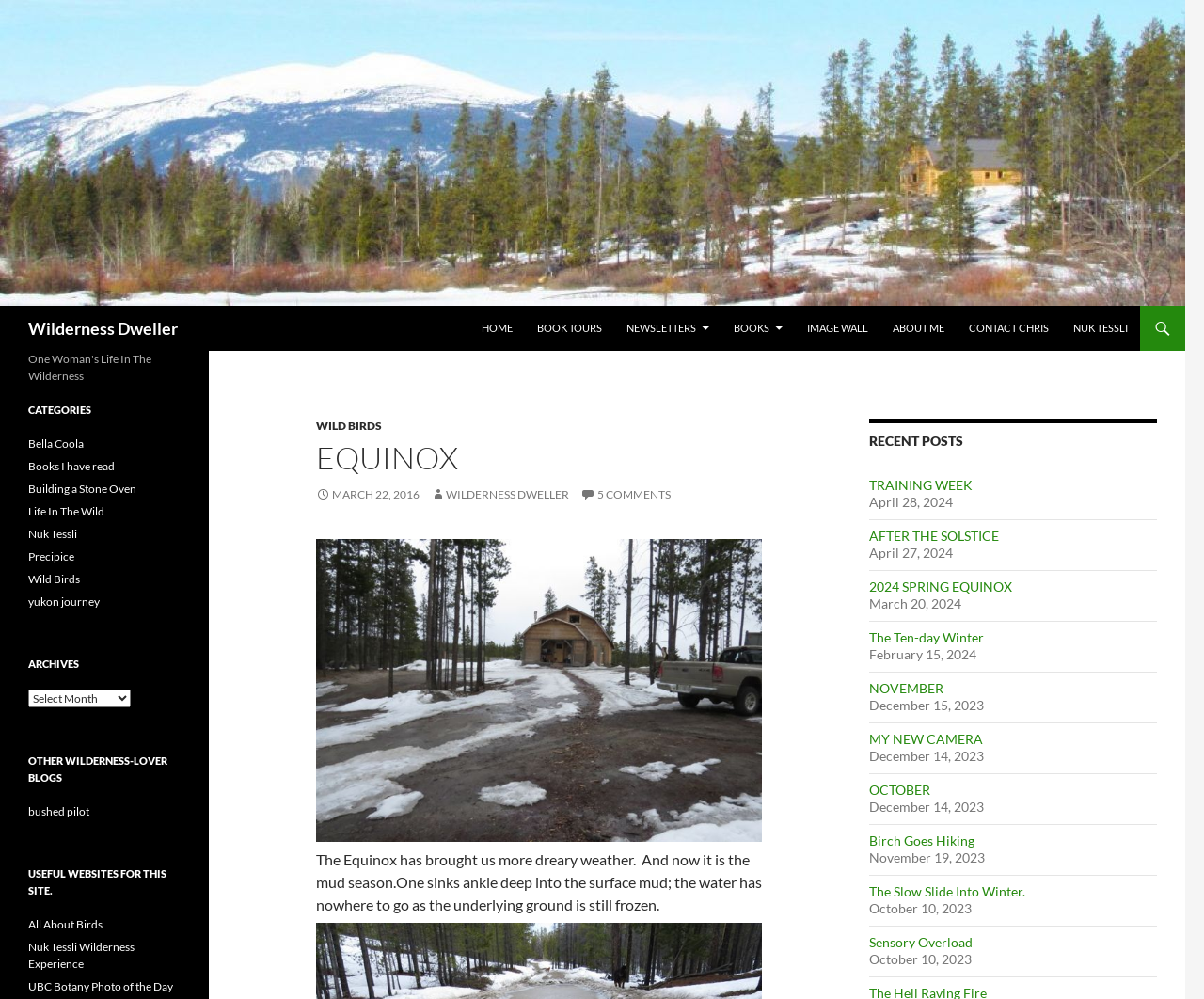Please answer the following question using a single word or phrase: 
How many links are listed under 'OTHER WILDERNESS-LOVER BLOGS'?

1